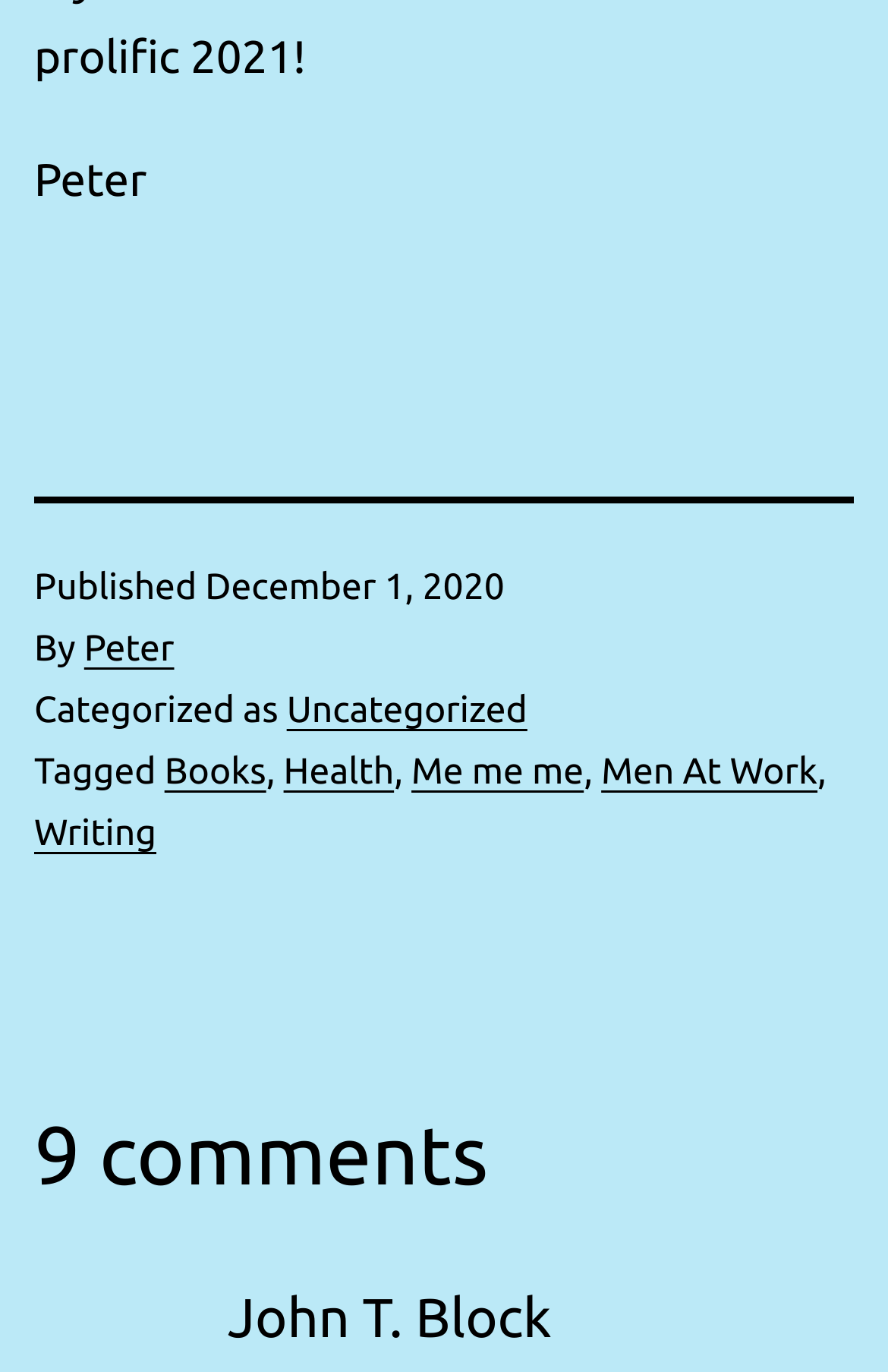How many comments are there?
Using the image, provide a detailed and thorough answer to the question.

The answer can be found in the section above the footer, where it says '9 comments' in a heading.